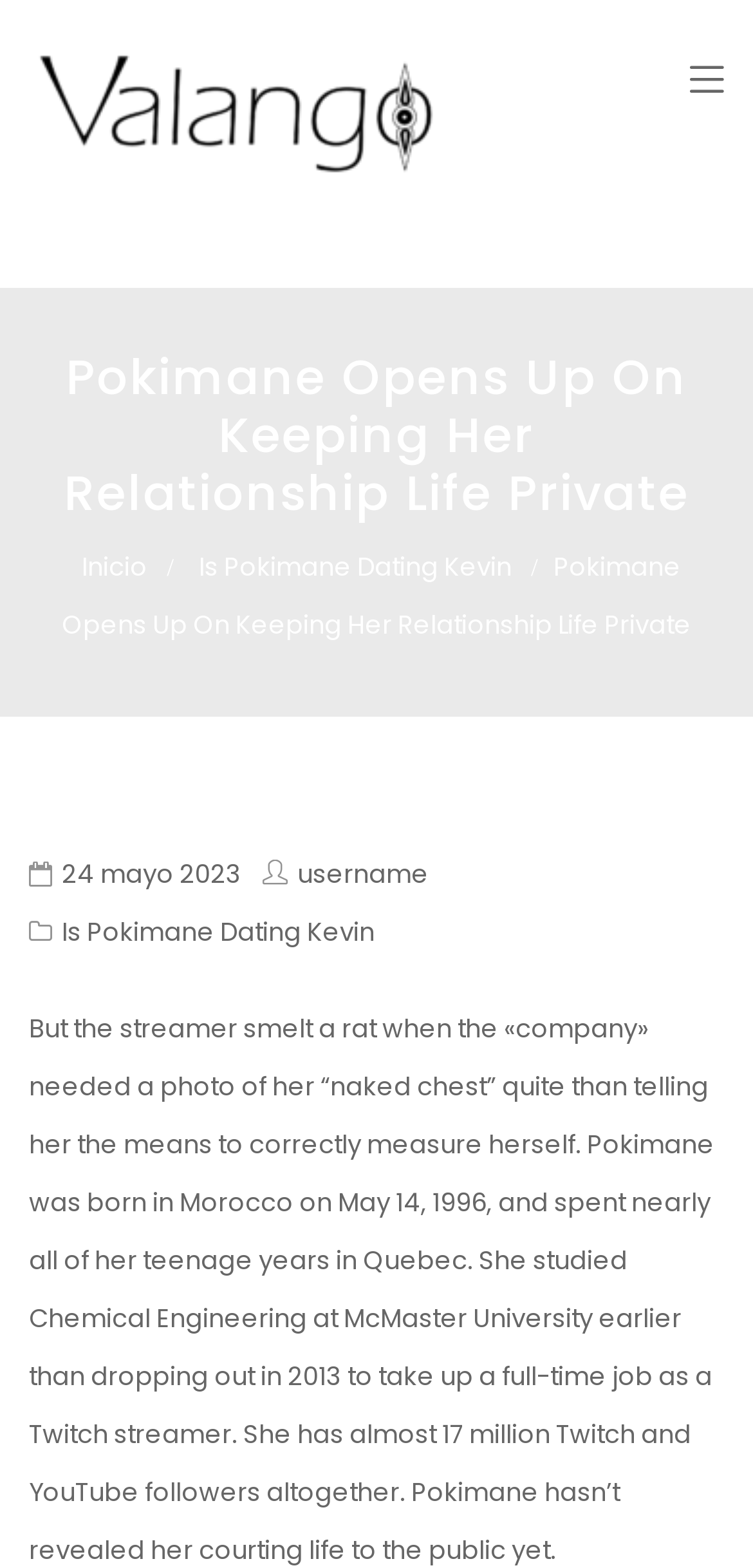Locate the UI element that matches the description Glass design in the webpage screenshot. Return the bounding box coordinates in the format (top-left x, top-left y, bottom-right x, bottom-right y), with values ranging from 0 to 1.

[0.038, 0.159, 0.372, 0.184]